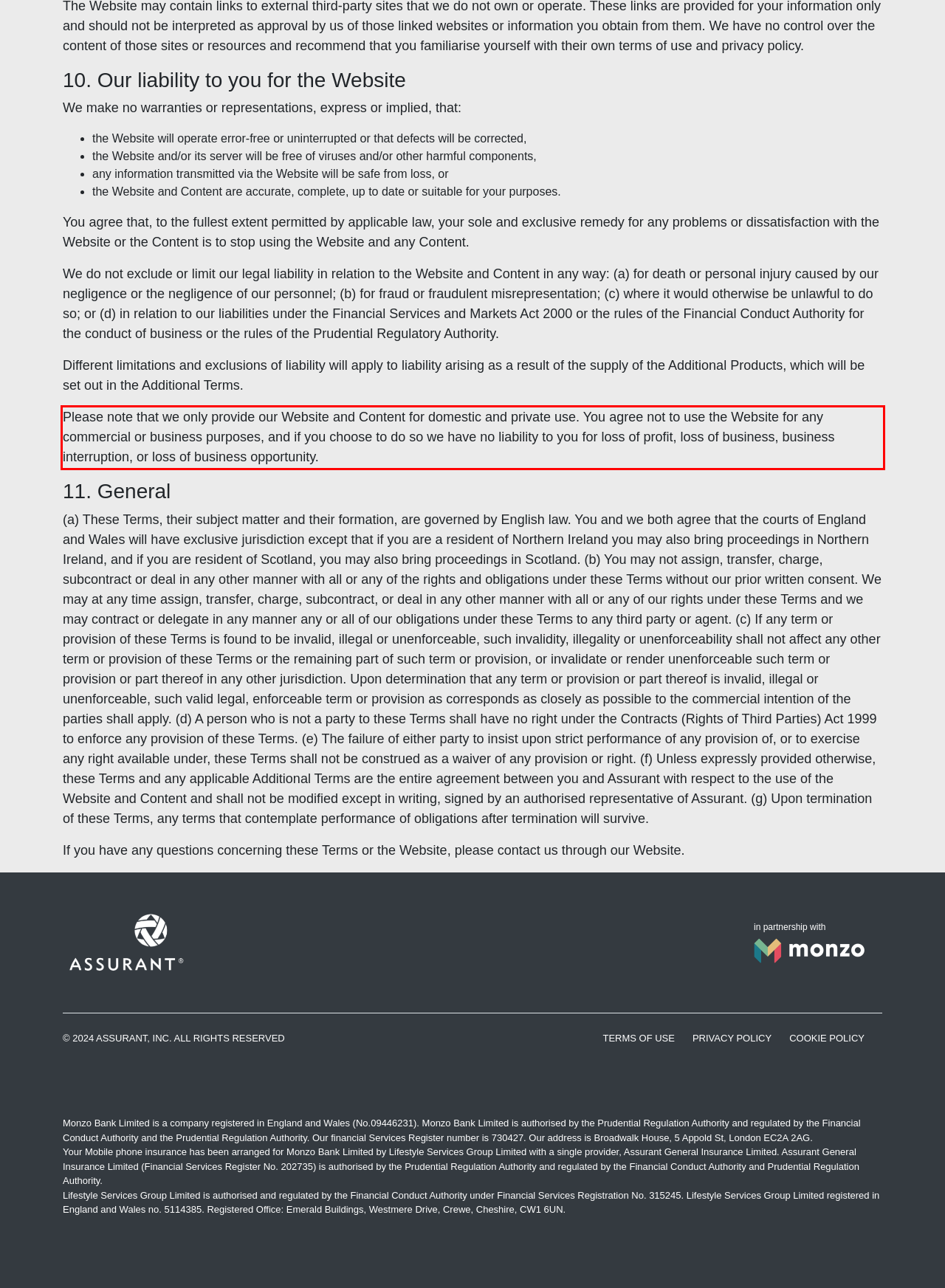Please perform OCR on the text within the red rectangle in the webpage screenshot and return the text content.

Please note that we only provide our Website and Content for domestic and private use. You agree not to use the Website for any commercial or business purposes, and if you choose to do so we have no liability to you for loss of profit, loss of business, business interruption, or loss of business opportunity.